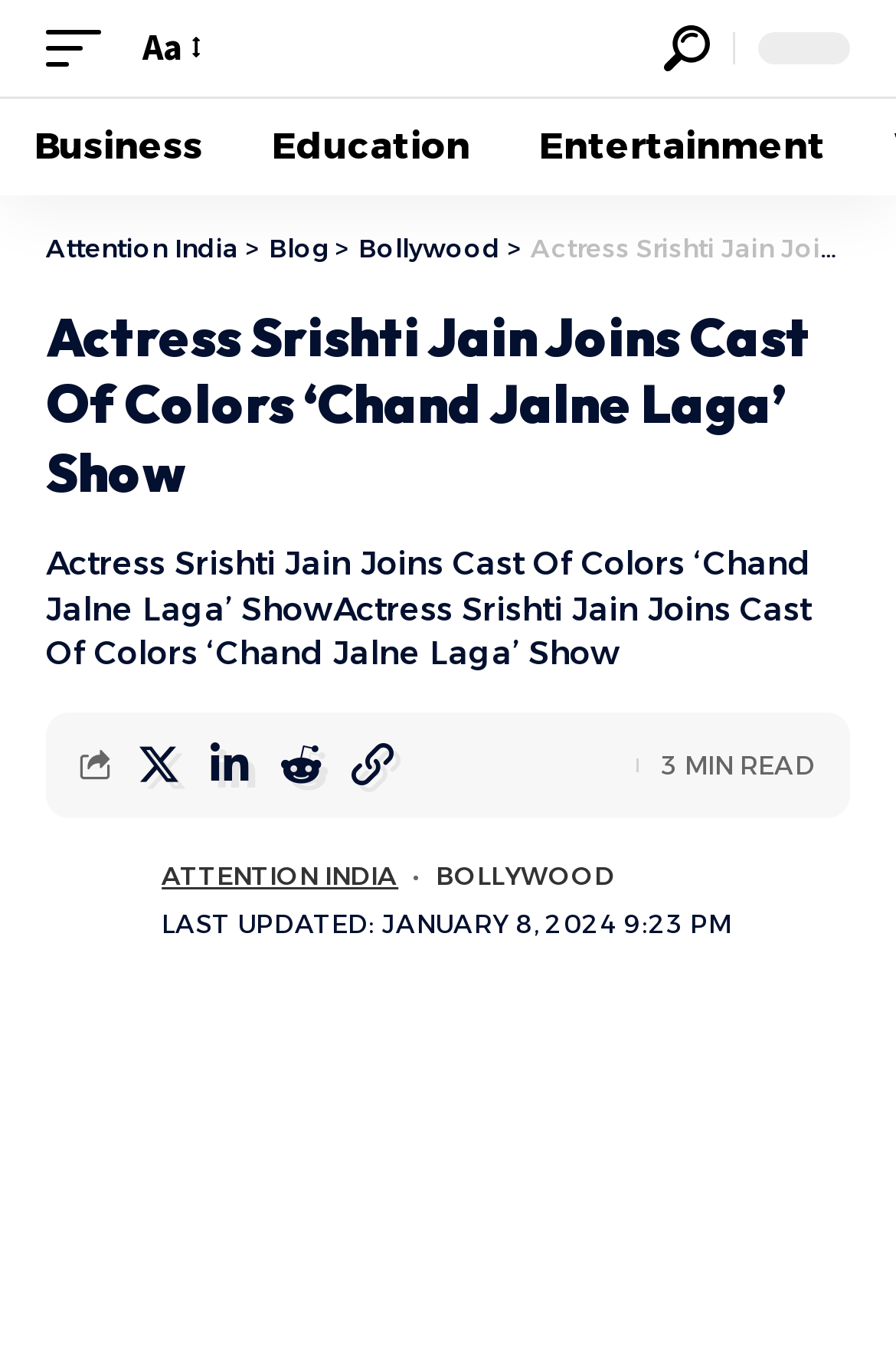Can you determine the bounding box coordinates of the area that needs to be clicked to fulfill the following instruction: "search"?

[0.728, 0.018, 0.805, 0.052]